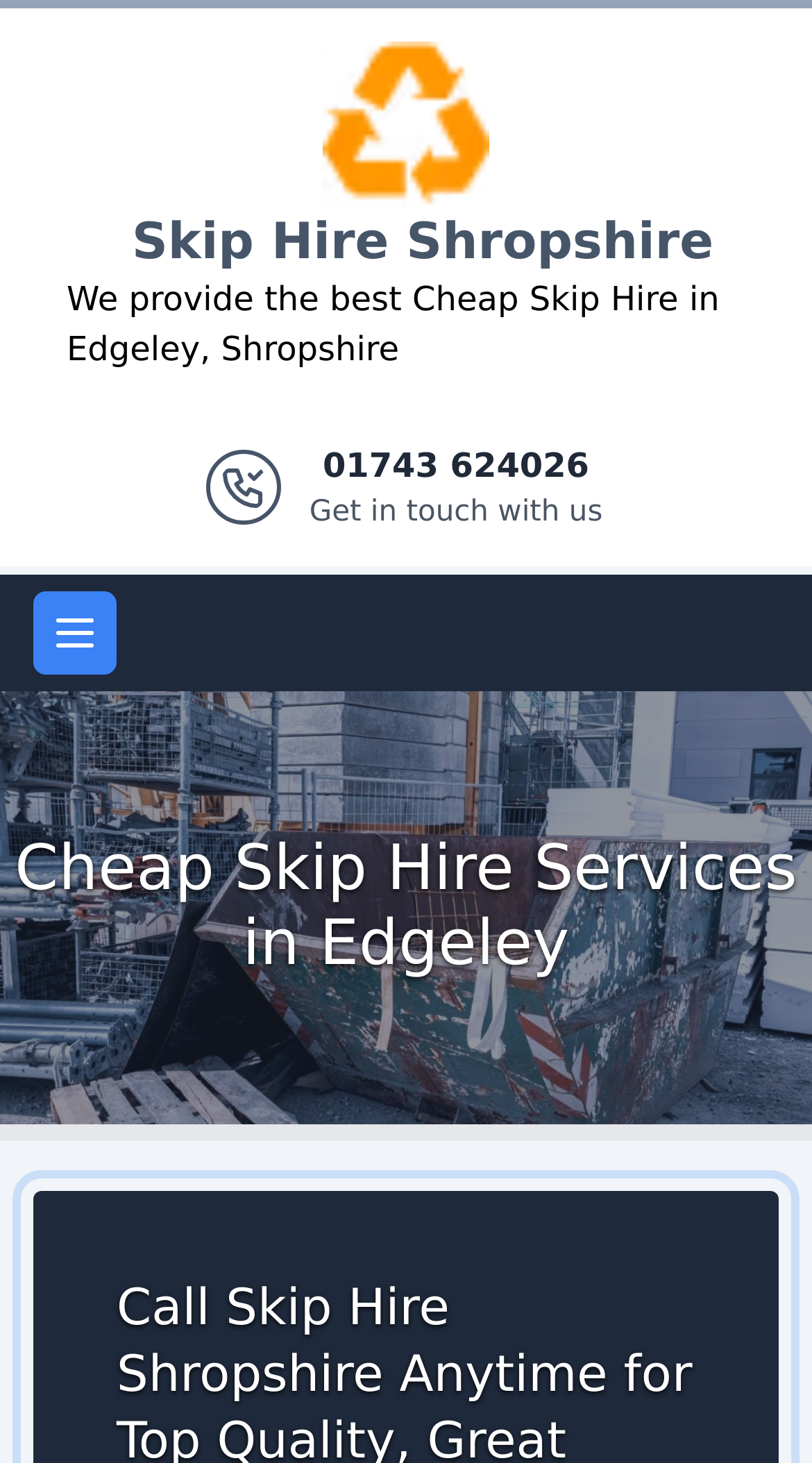Identify the bounding box for the described UI element: "Skip Hire Shropshire".

[0.162, 0.145, 0.879, 0.185]